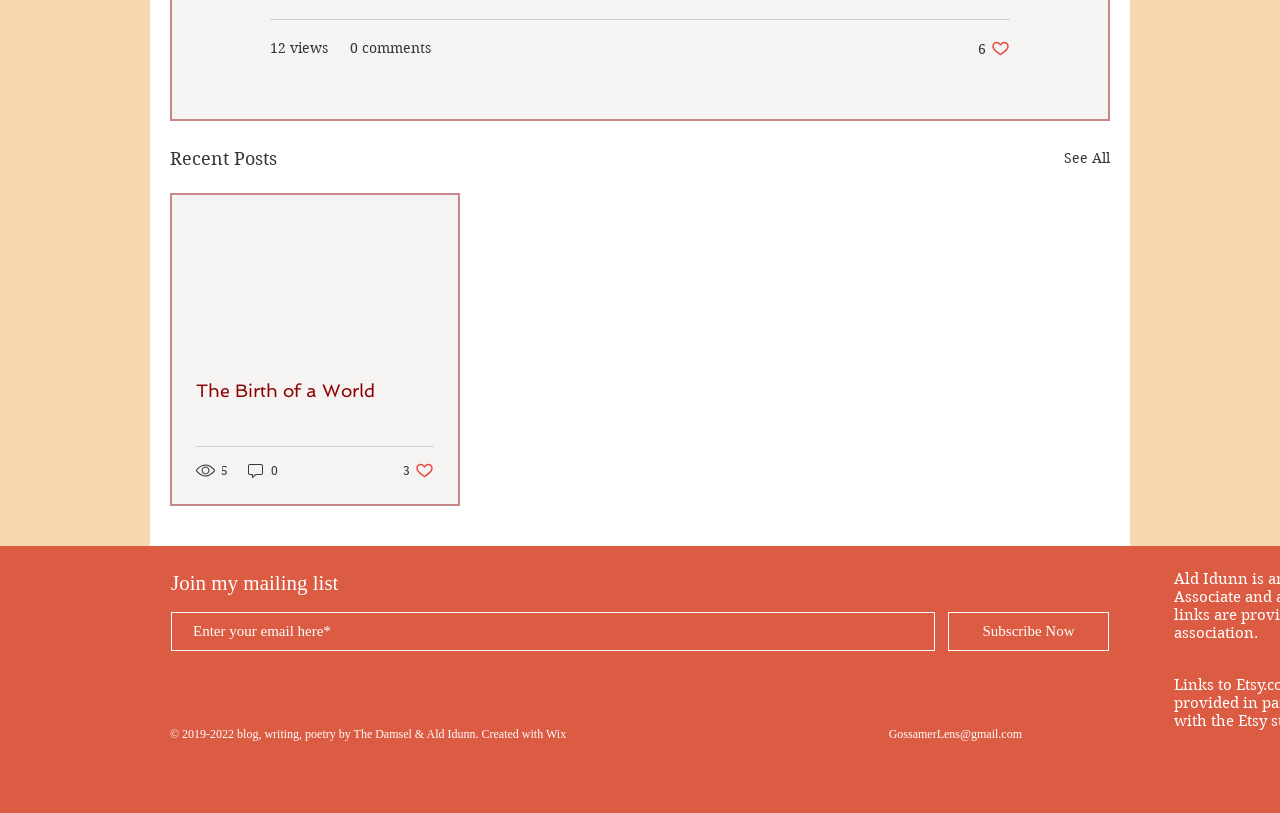Using the information shown in the image, answer the question with as much detail as possible: How many social media links are there?

I found a list element [71] with a description 'Social Bar', which contains two link elements [109] and [110] with descriptions 'Facebook' and 'Instagram', respectively. Therefore, there are two social media links.